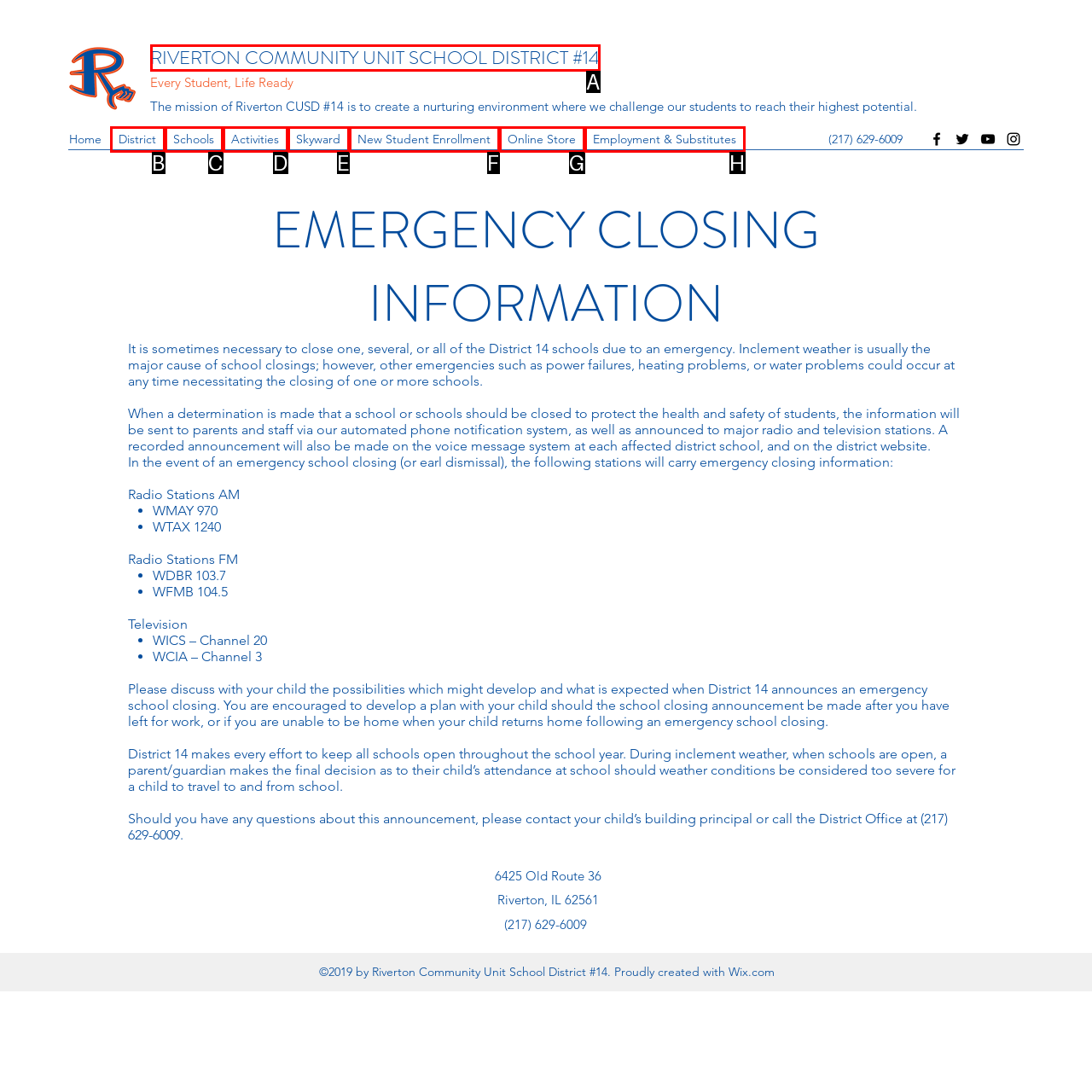Determine the HTML element that aligns with the description: Schools
Answer by stating the letter of the appropriate option from the available choices.

C